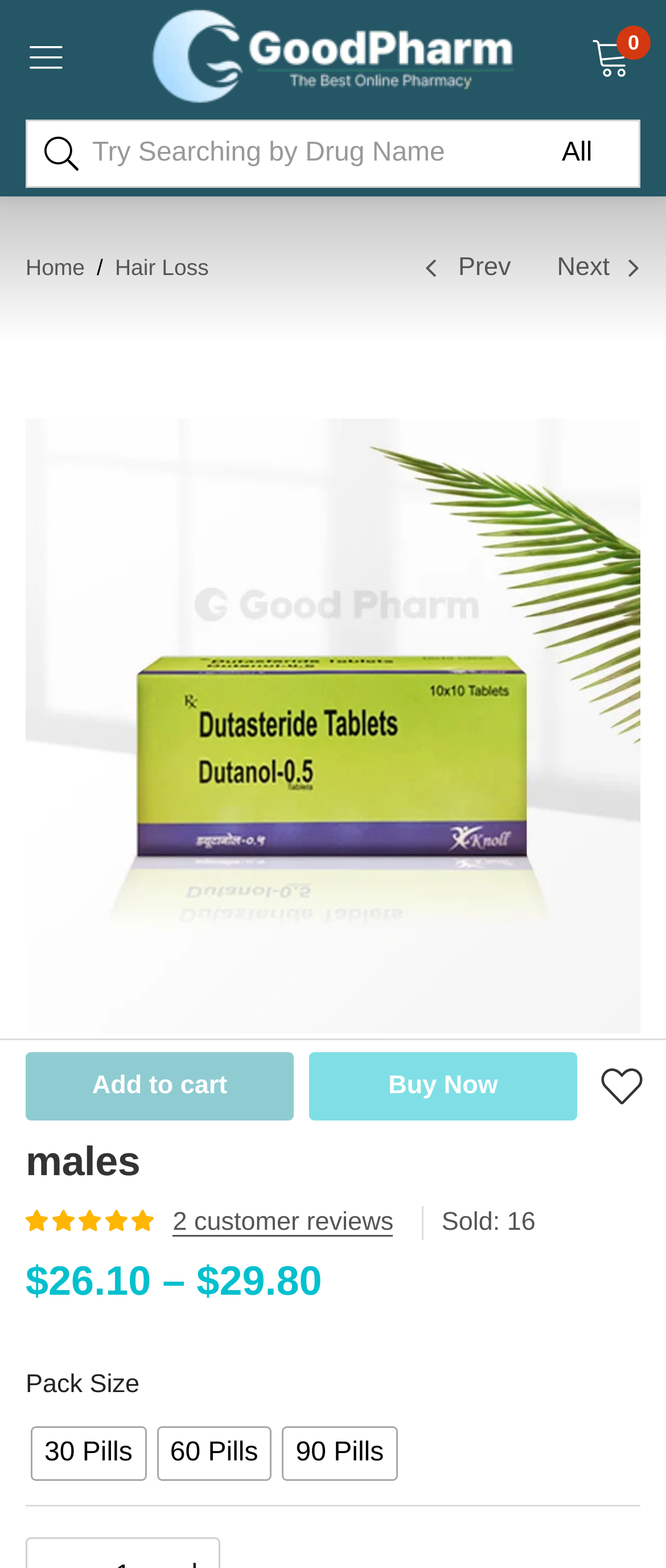Please identify the bounding box coordinates of where to click in order to follow the instruction: "Go to the home page".

[0.038, 0.162, 0.127, 0.179]